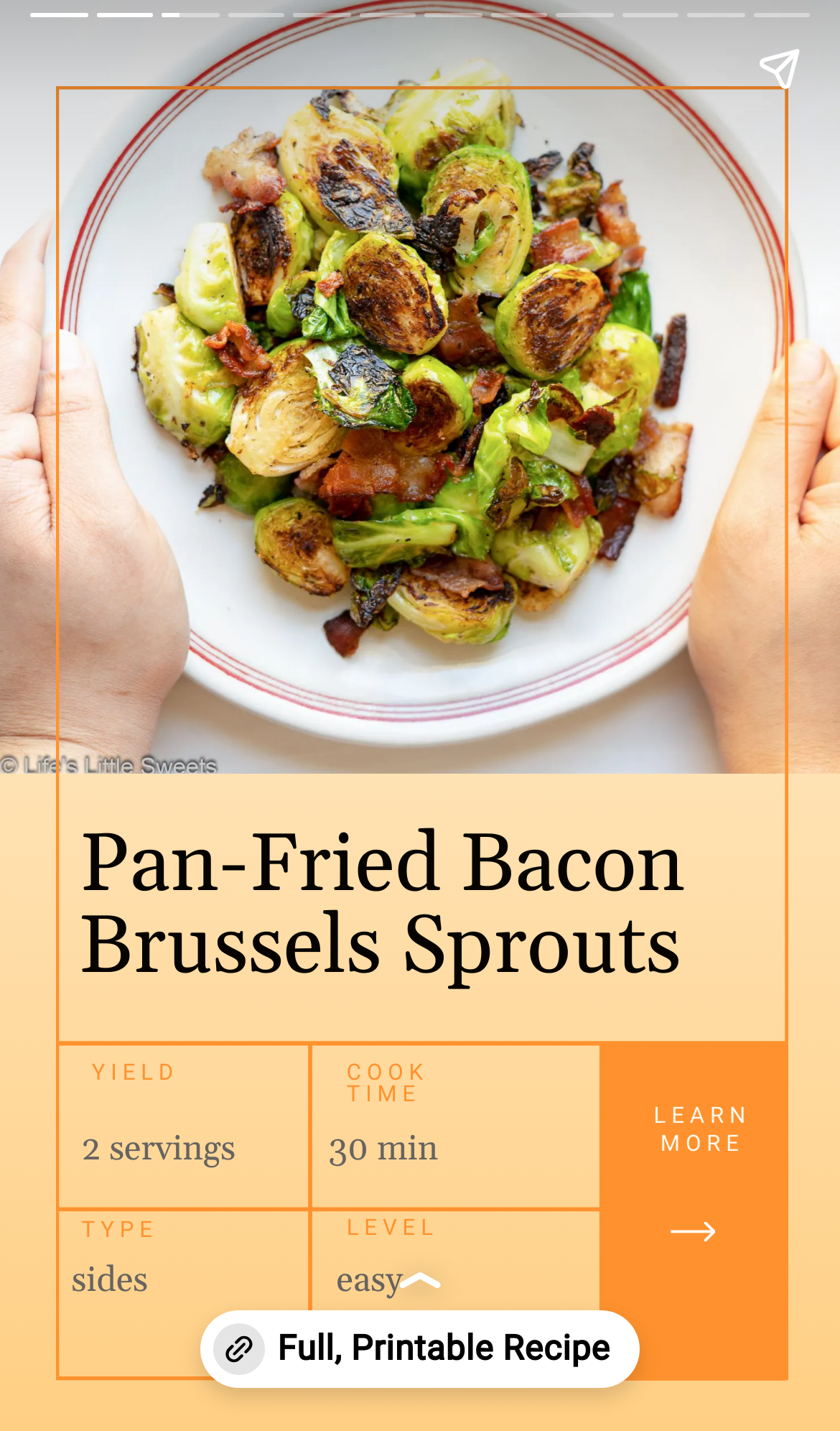Offer a meticulous description of the webpage's structure and content.

This webpage is about a recipe for Pan-Fried Bacon Brussels Sprouts. At the top, there is a title "Pan-Fried Bacon Brussels Sprouts Story - Life's Little Sweets". Below the title, there are two links, "Pan-Fried Bacon Brussels Sprouts" and "LEARN MORE", positioned side by side, with the former on the left and the latter on the right.

On the left side of the page, there is a section with several lines of text, including "YIELD", "2 servings", "TYPE", "sides", "COOK", "TIME", "30 min", "LEVEL", and "easy". These lines are stacked vertically, with "YIELD" at the top and "easy" at the bottom.

At the bottom of the page, there is a button "Full, Printable Recipe" that spans the entire width of the page. Above this button, there are two small images, one on the left and one on the right.

On the top-right corner of the page, there is a button "Share story". On the top-left corner, there are two buttons, "Previous page" and "Next page", positioned side by side.